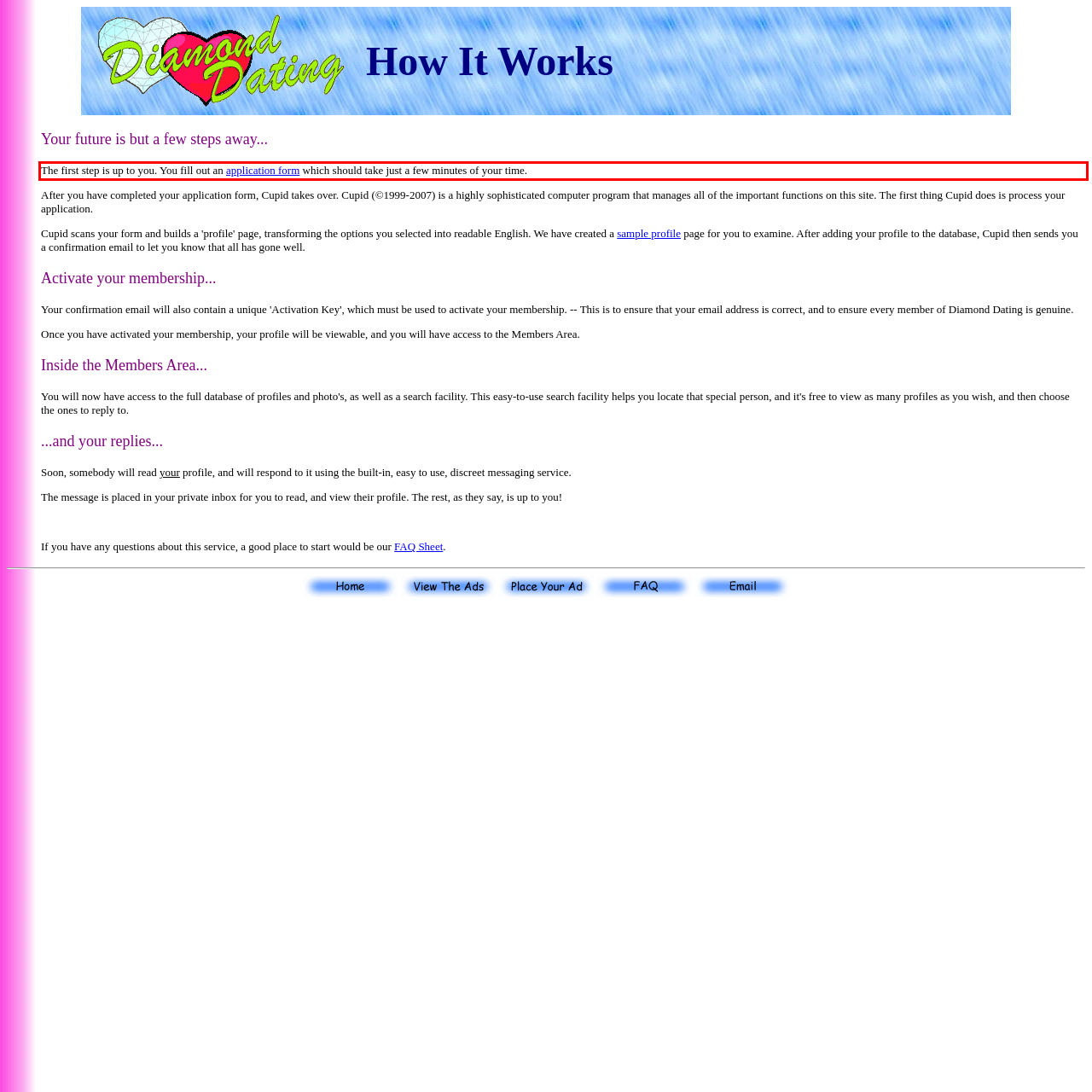Locate the red bounding box in the provided webpage screenshot and use OCR to determine the text content inside it.

The first step is up to you. You fill out an application form which should take just a few minutes of your time.